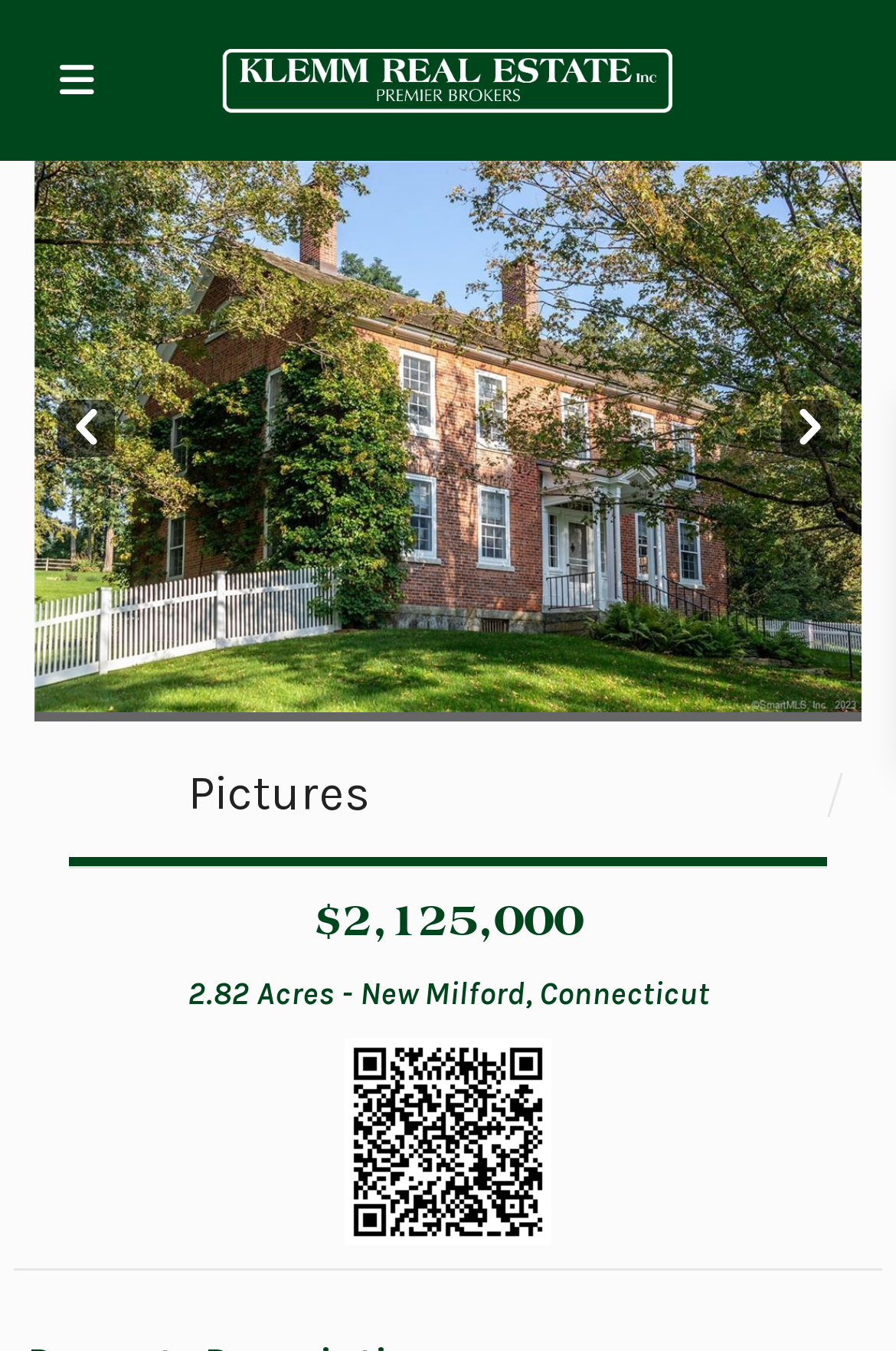Reply to the question with a single word or phrase:
Are there navigation buttons on the webpage?

Yes